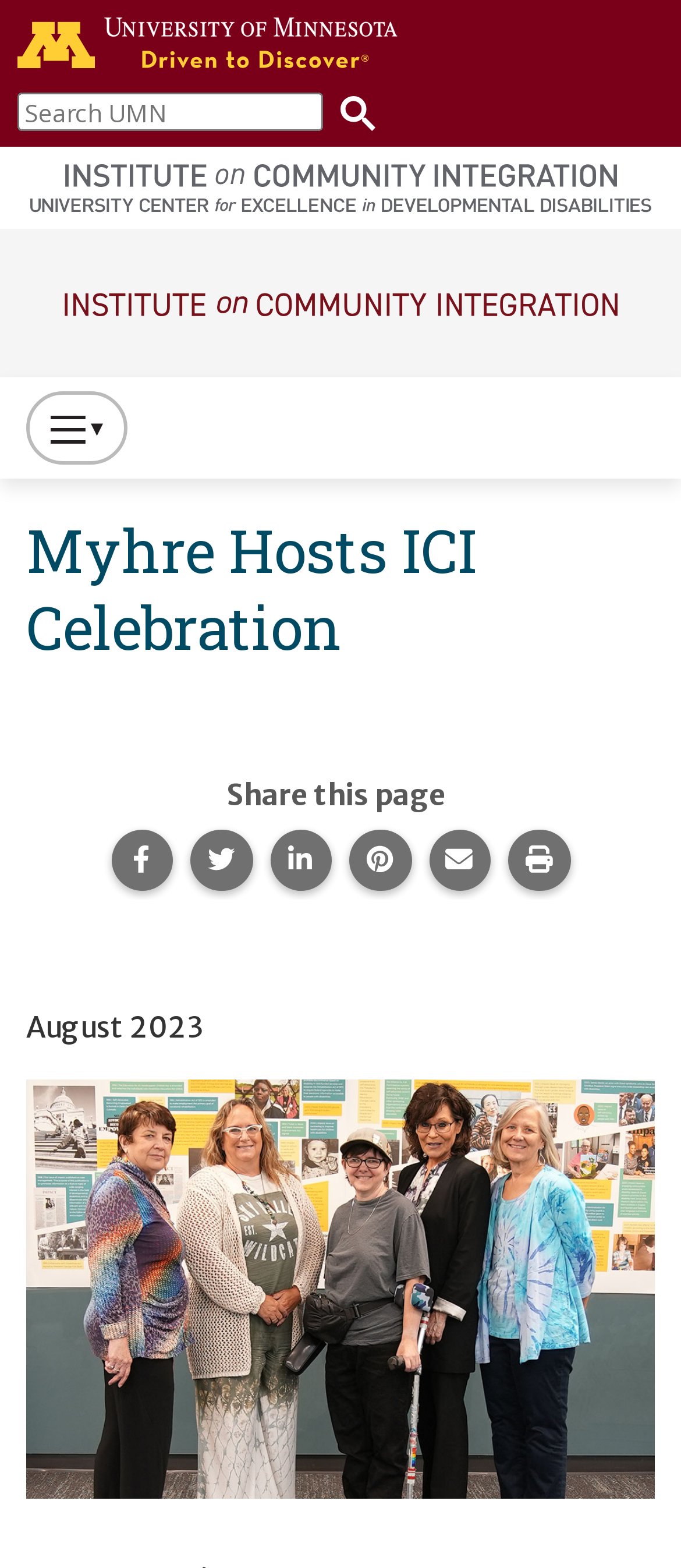Detail the various sections and features of the webpage.

The webpage is about the Institute on Community Integration, with a focus on an event called "Myhre Hosts ICI Celebration". At the top left corner, there is a link to the University of Minnesota home page, accompanied by an image of the university's logo. Next to it, there is a search bar with a "Search UMN" label and a search button with a magnifying glass icon.

Below the search bar, there are three links to different organizations: the Institute on Community Integration, the University Center on Excellence in Developmental Disability, and the Institute on Community Integration homepage. Each link has an accompanying image.

The main navigation menu is located below these links, spanning the entire width of the page. It contains a button to toggle the website's primary navigation, which is currently collapsed. When expanded, the navigation menu reveals a heading that reads "Myhre Hosts ICI Celebration".

Below the navigation menu, there is a section with social media sharing links, allowing users to share the page on Facebook, Twitter, LinkedIn, Pinterest, or via email. There is also a button to print the page.

The main content of the page is an image with a descriptive text, which is not specified in the accessibility tree. The image is accompanied by a date, "August 2023", located above it.